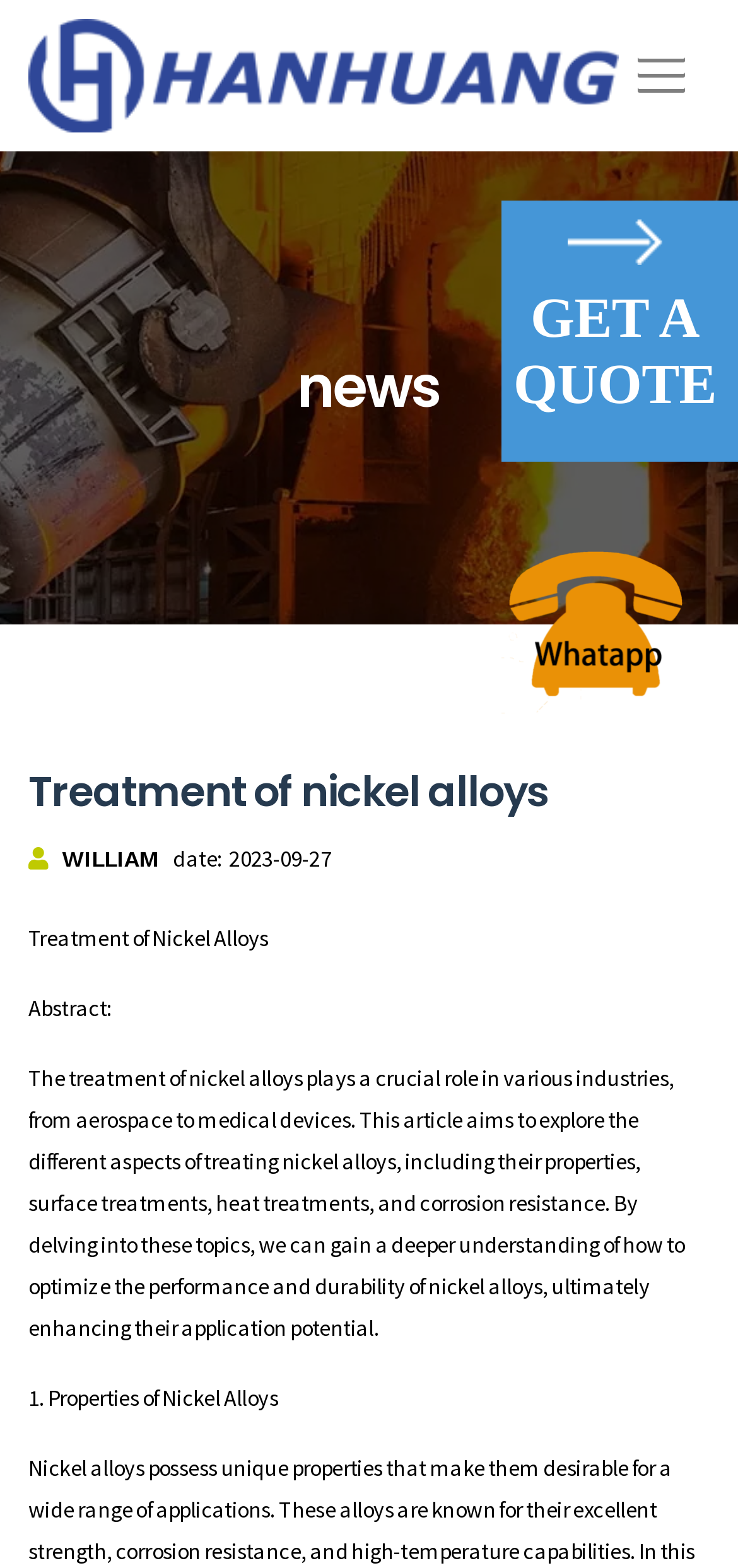How many sections are there in the article?
Based on the visual details in the image, please answer the question thoroughly.

There is at least one section in the article, which is '1. Properties of Nickel Alloys', displayed as a static text element with bounding box coordinates [0.038, 0.882, 0.377, 0.9]. There might be more sections, but this is the only one visible on the current webpage.